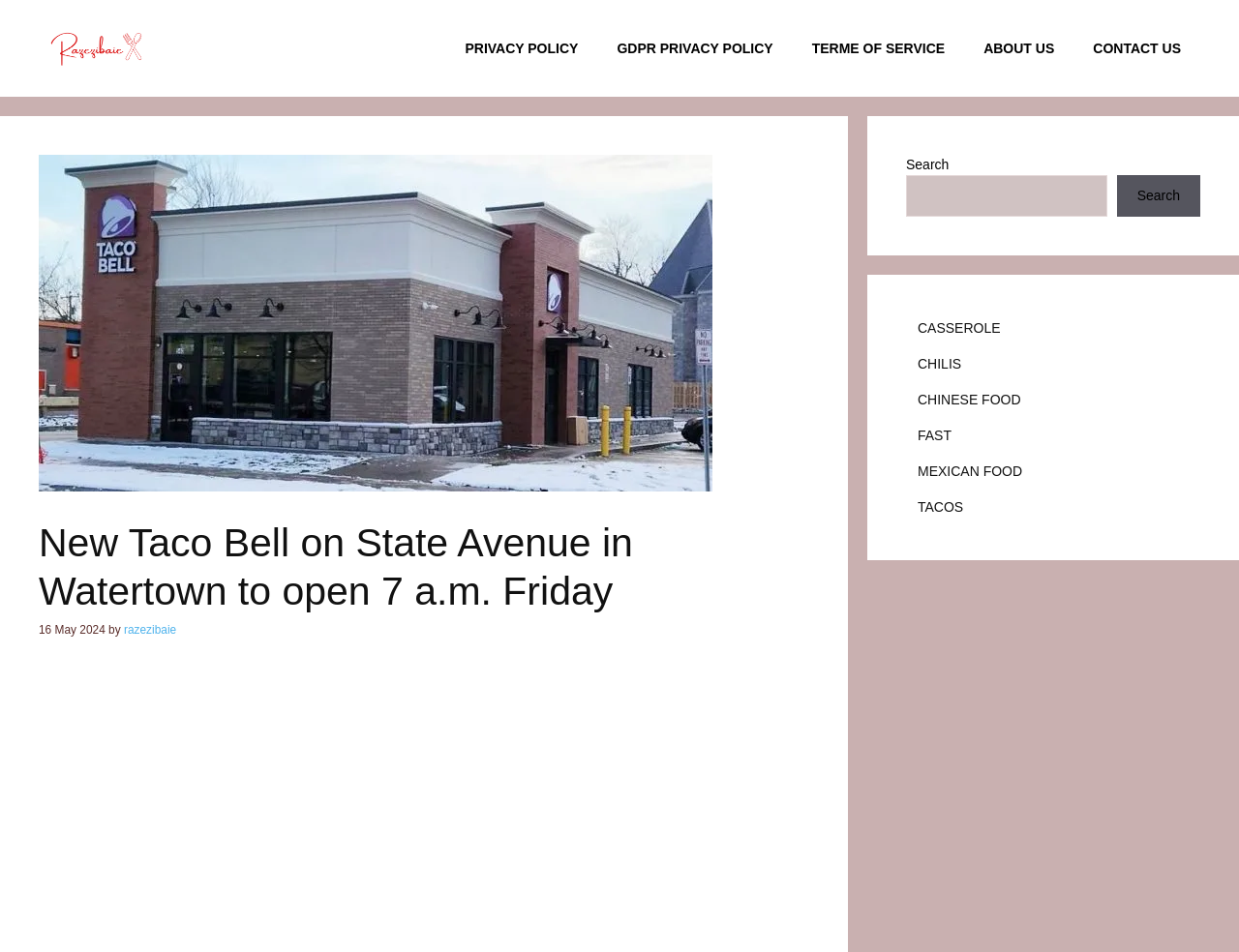Please give a short response to the question using one word or a phrase:
What is the name of the restaurant opening on State Avenue?

Taco Bell